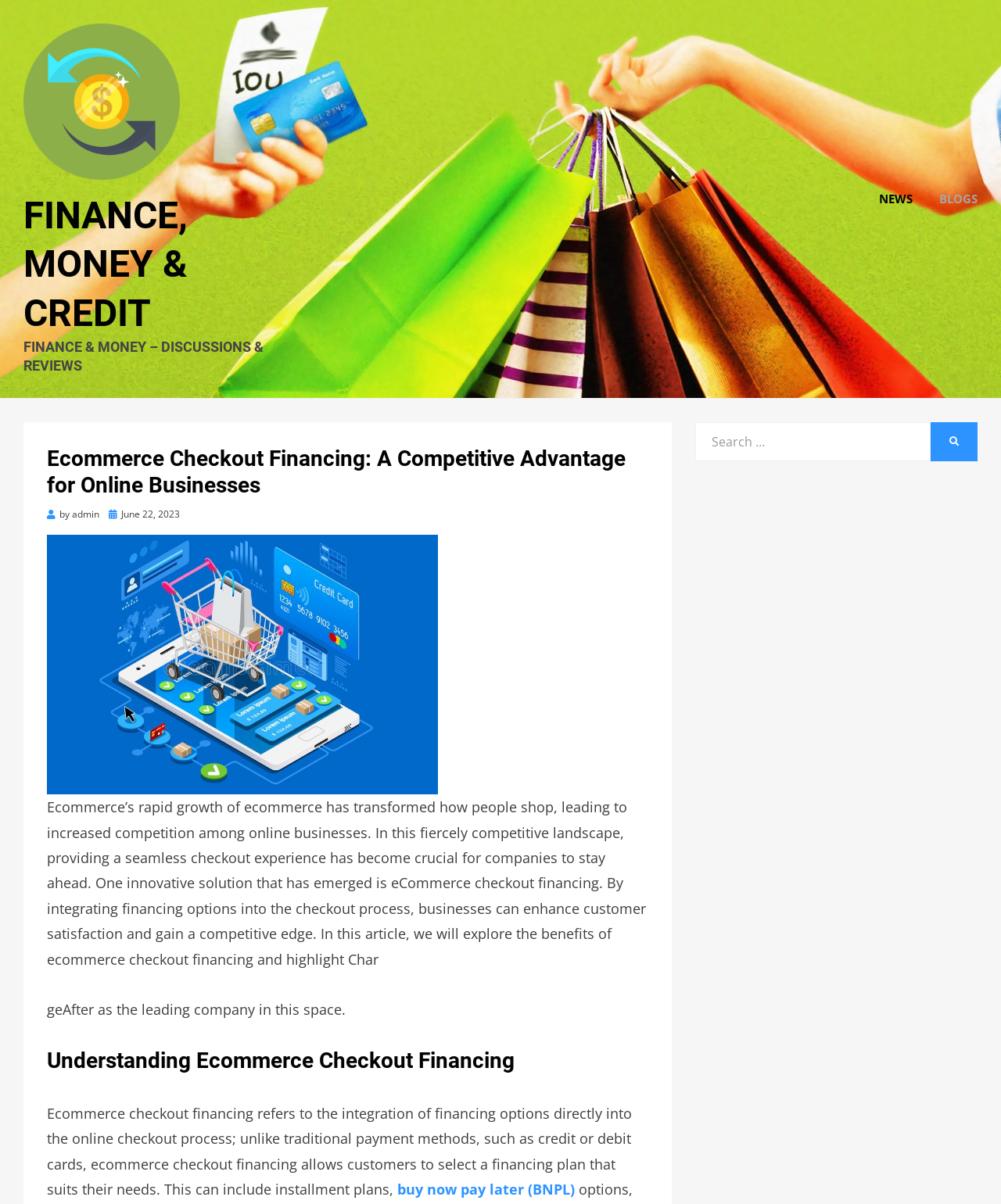Please pinpoint the bounding box coordinates for the region I should click to adhere to this instruction: "Click on the 'FINANCE, MONEY & CREDIT' link".

[0.023, 0.16, 0.188, 0.278]